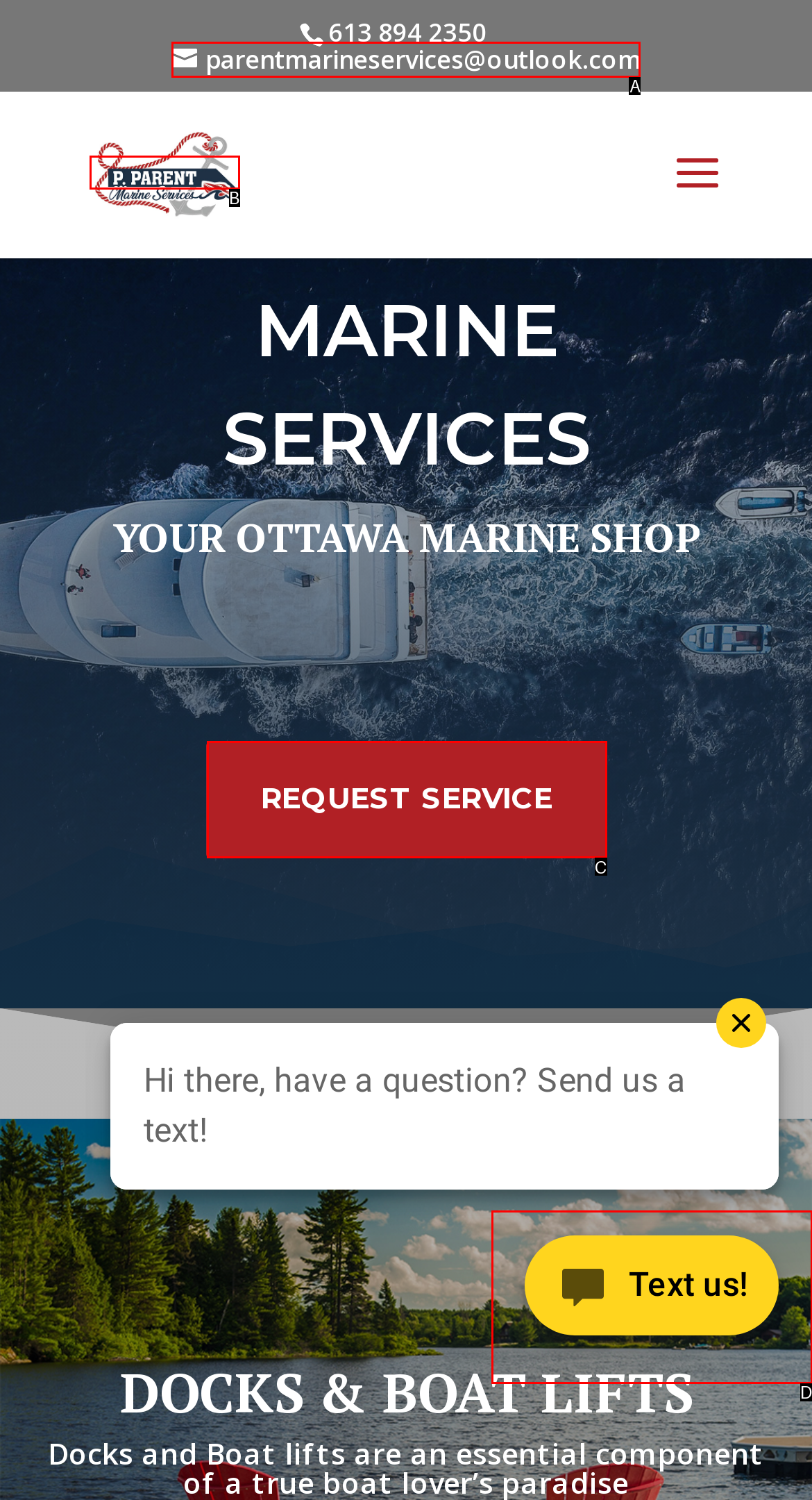Determine the HTML element that best aligns with the description: title="Text us!"
Answer with the appropriate letter from the listed options.

D